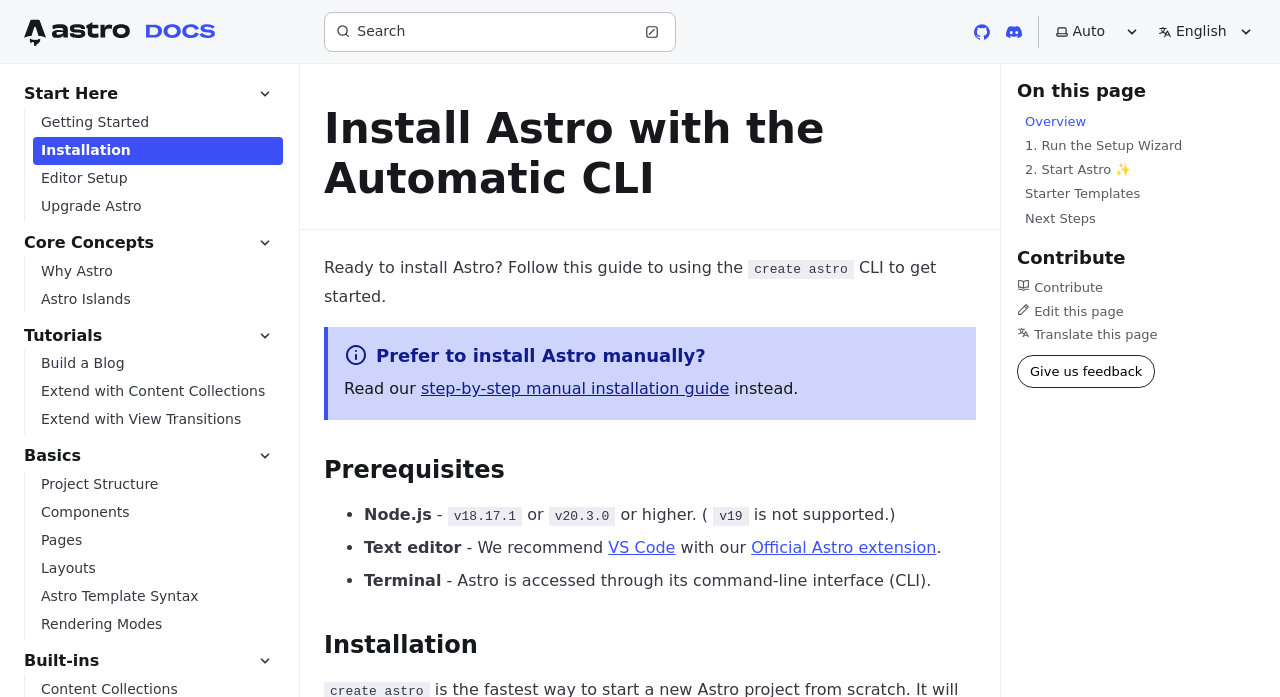Determine the bounding box coordinates of the target area to click to execute the following instruction: "Go to GitHub."

[0.754, 0.022, 0.779, 0.068]